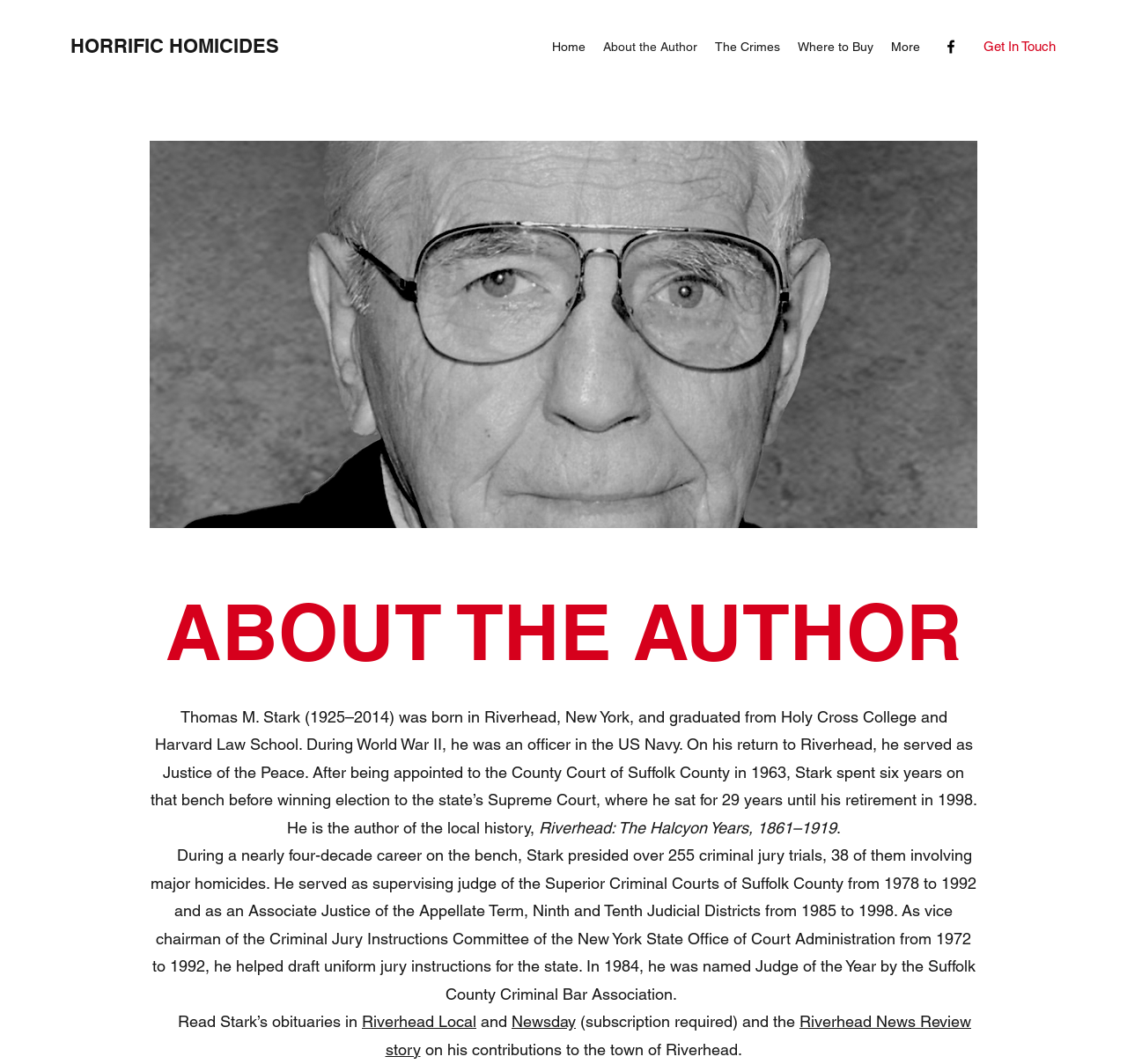Answer the question briefly using a single word or phrase: 
What award did Thomas M. Stark receive in 1984?

Judge of the Year